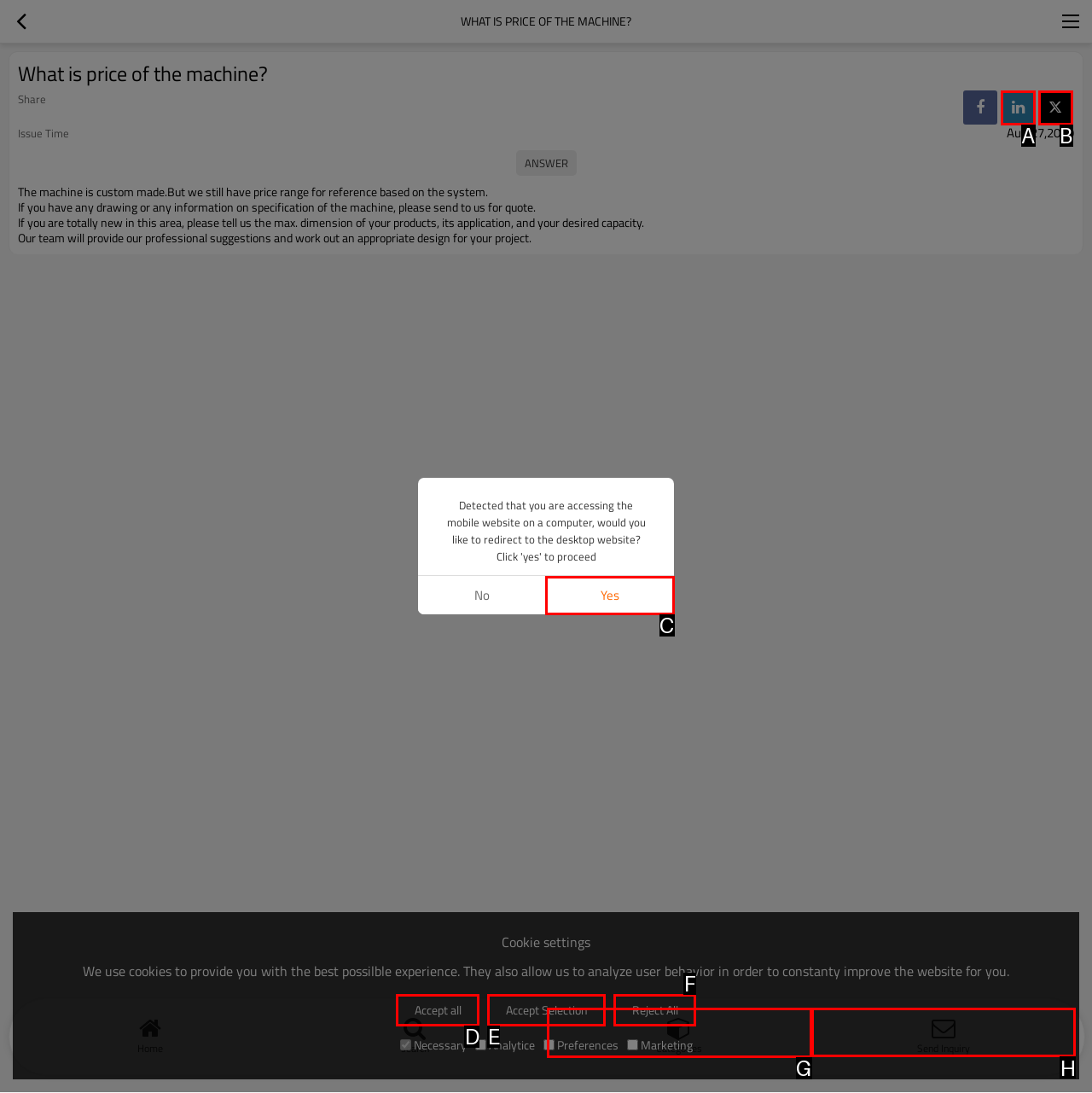Identify the HTML element to click to fulfill this task: Click the send inquiry button
Answer with the letter from the given choices.

H